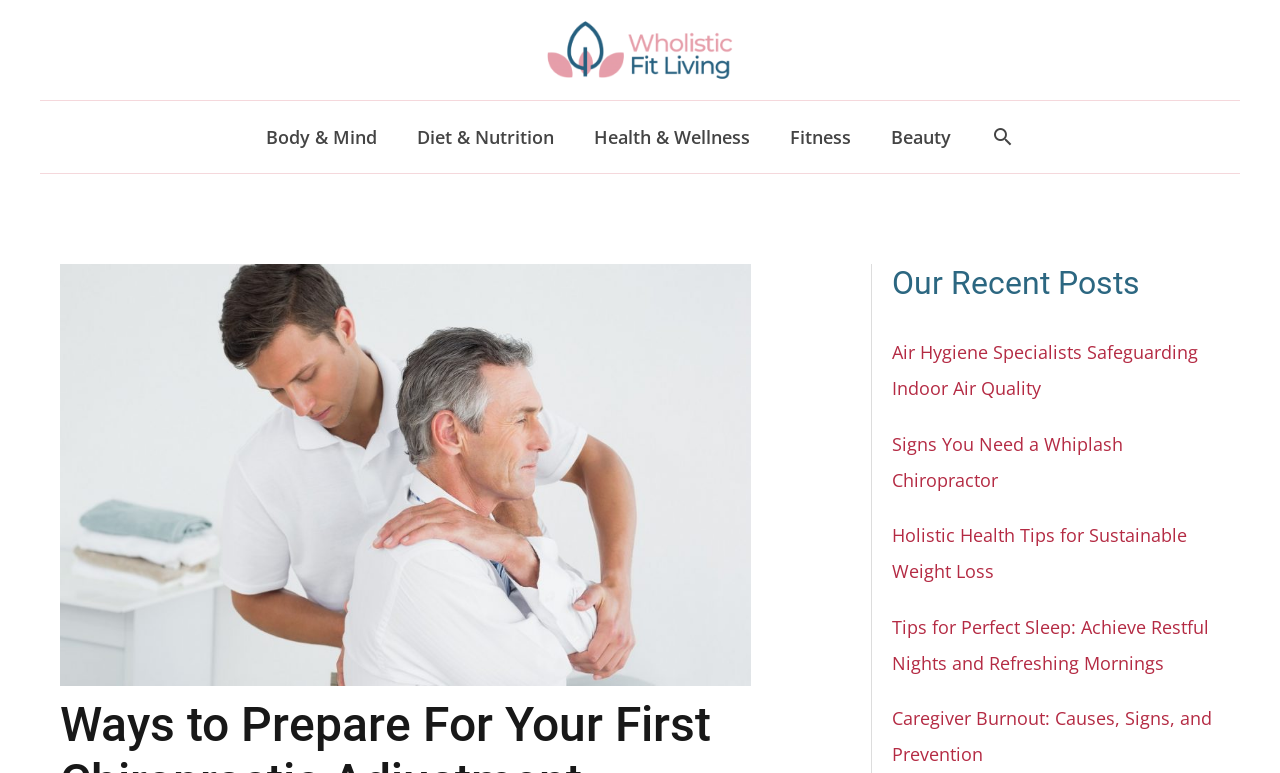Identify the bounding box coordinates of the area you need to click to perform the following instruction: "Search for something".

[0.774, 0.158, 0.792, 0.199]